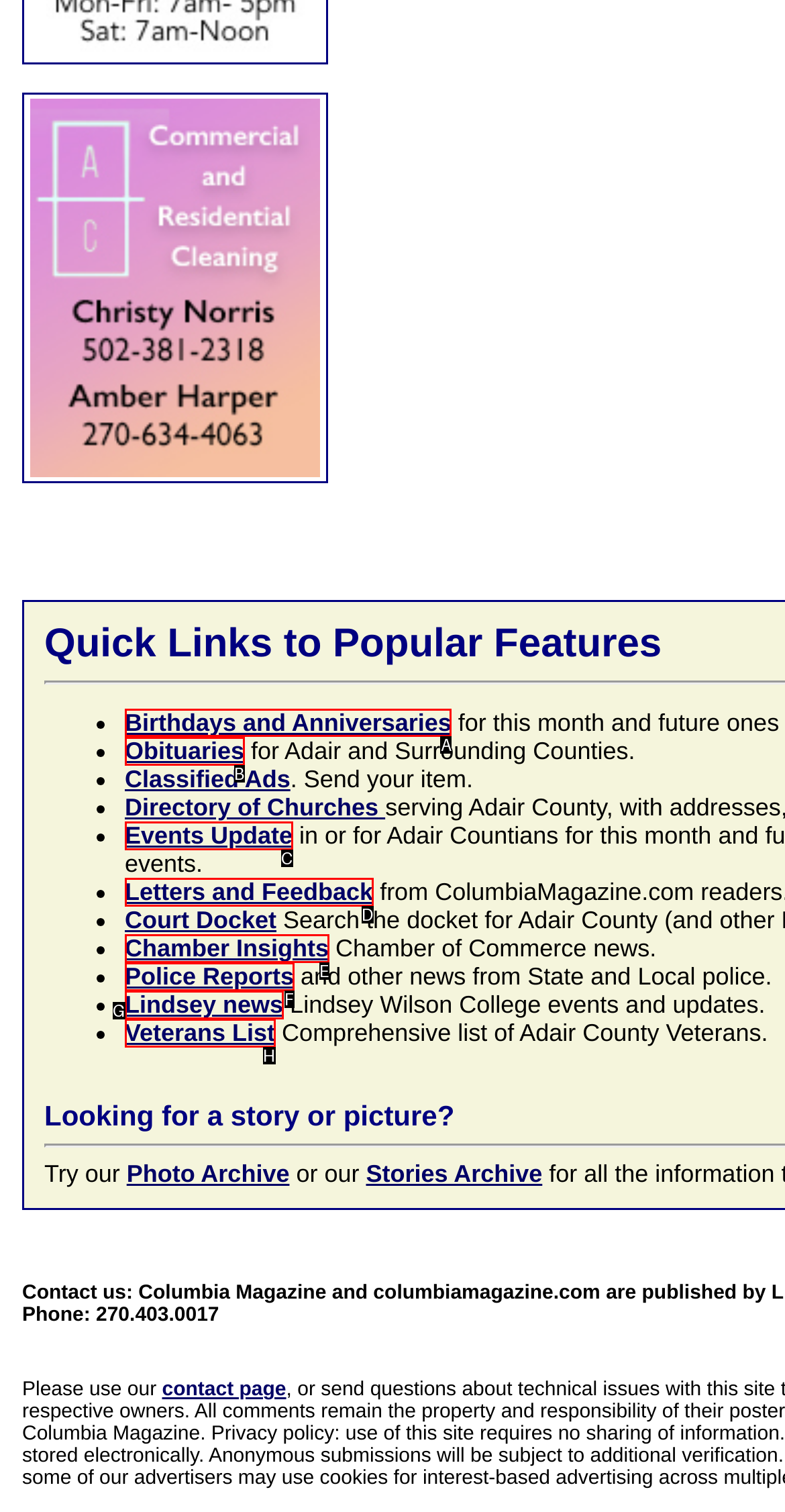Select the UI element that should be clicked to execute the following task: View birthdays and anniversaries
Provide the letter of the correct choice from the given options.

A